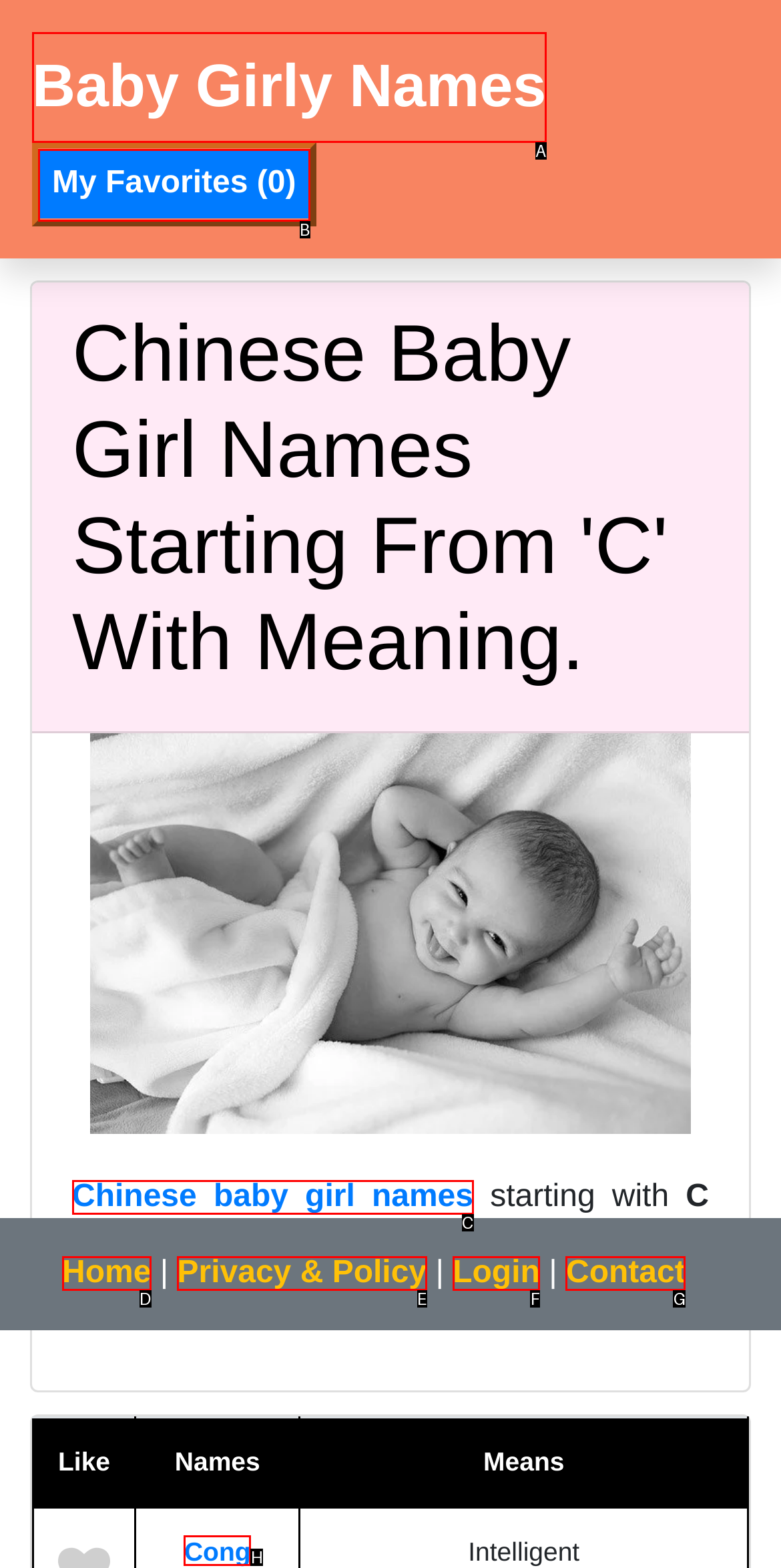Indicate which UI element needs to be clicked to fulfill the task: Check my favorites
Answer with the letter of the chosen option from the available choices directly.

B